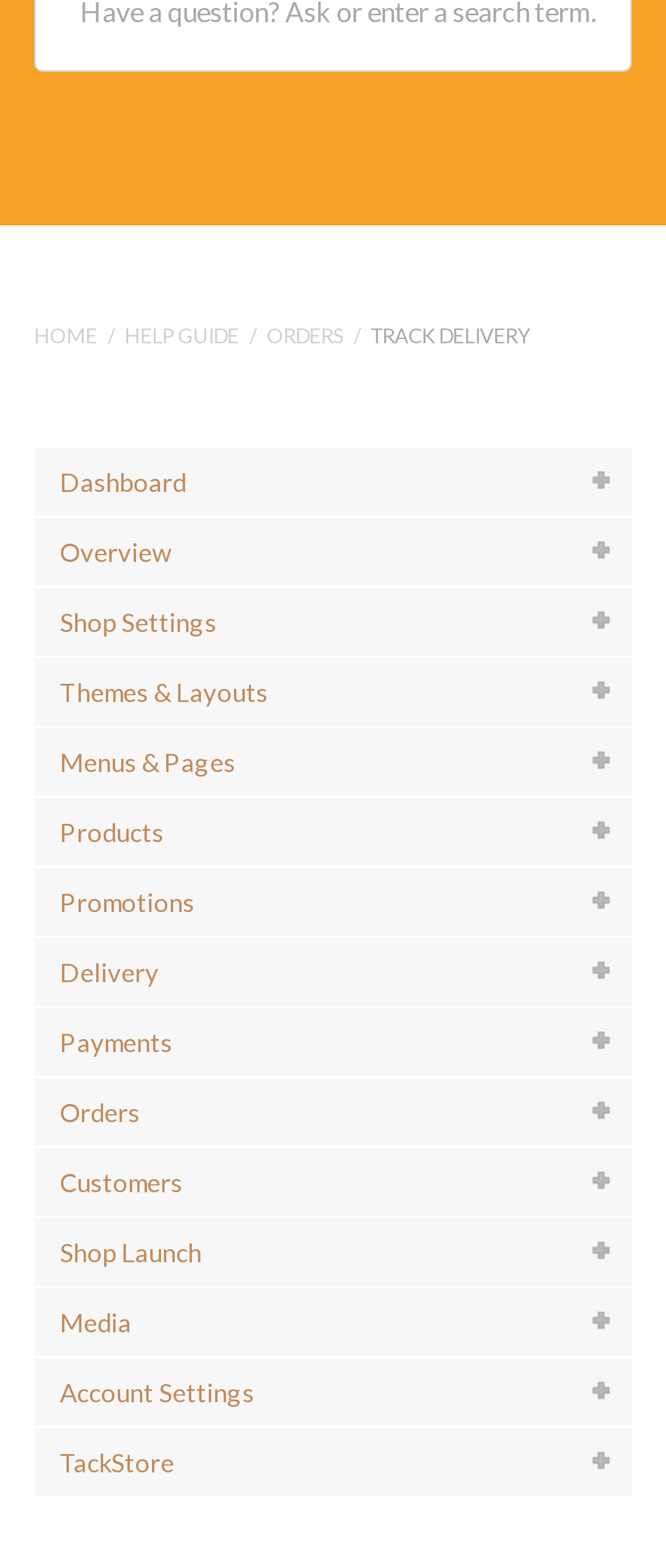Provide the bounding box coordinates of the HTML element this sentence describes: "Orders". The bounding box coordinates consist of four float numbers between 0 and 1, i.e., [left, top, right, bottom].

[0.4, 0.206, 0.515, 0.223]